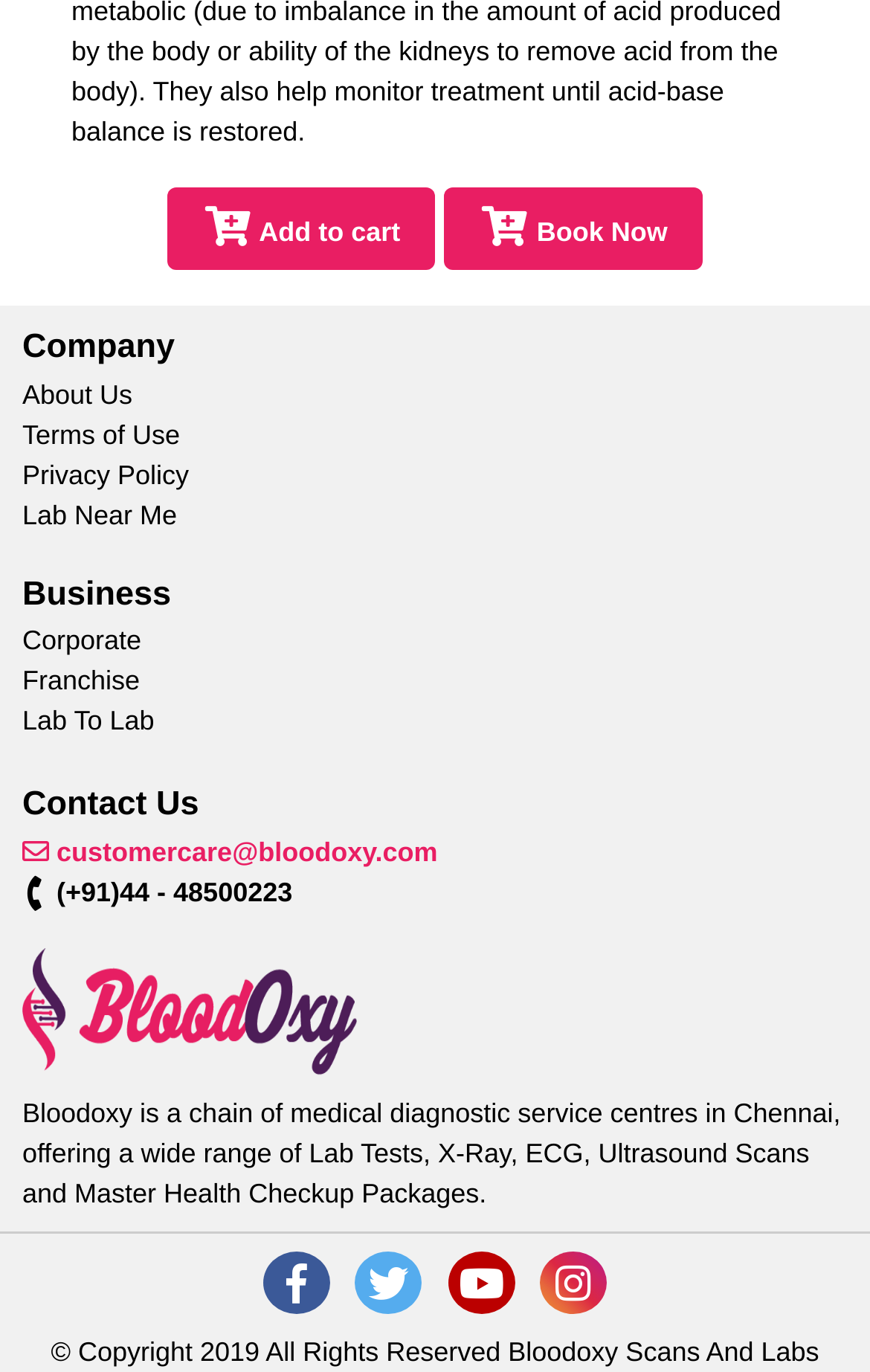Locate the UI element that matches the description Book Now in the webpage screenshot. Return the bounding box coordinates in the format (top-left x, top-left y, bottom-right x, bottom-right y), with values ranging from 0 to 1.

[0.51, 0.137, 0.808, 0.197]